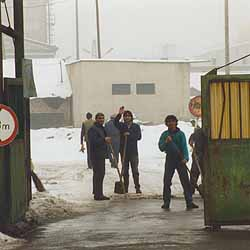What are the workers doing in the scene?
Please give a well-detailed answer to the question.

The caption states that the workers are 'engaged in various tasks' and 'appear to be undertaking manual labor', suggesting that they are performing physical work, possibly in preparation for the day ahead.